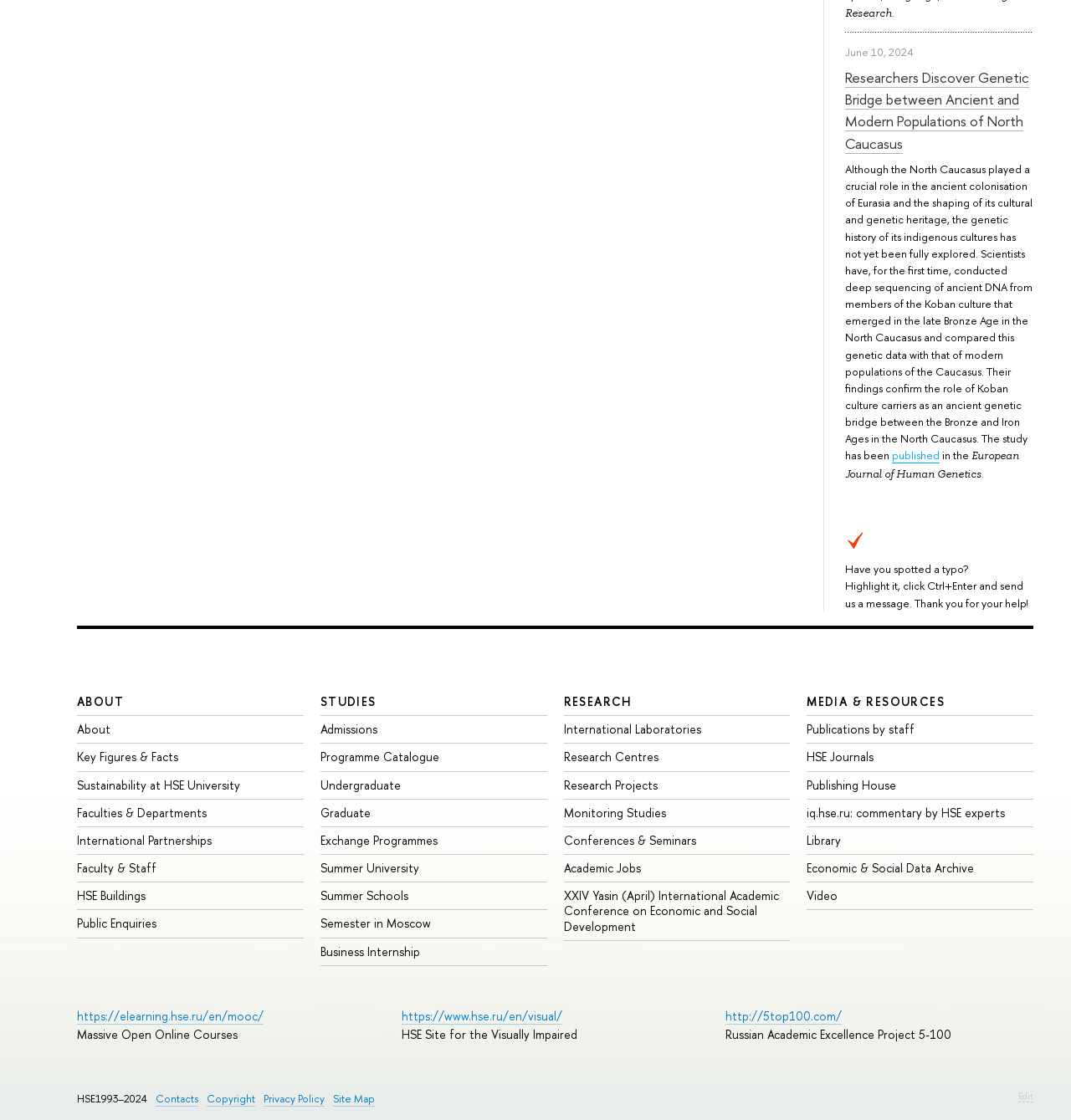What is the name of the university?
Using the information from the image, give a concise answer in one word or a short phrase.

HSE University